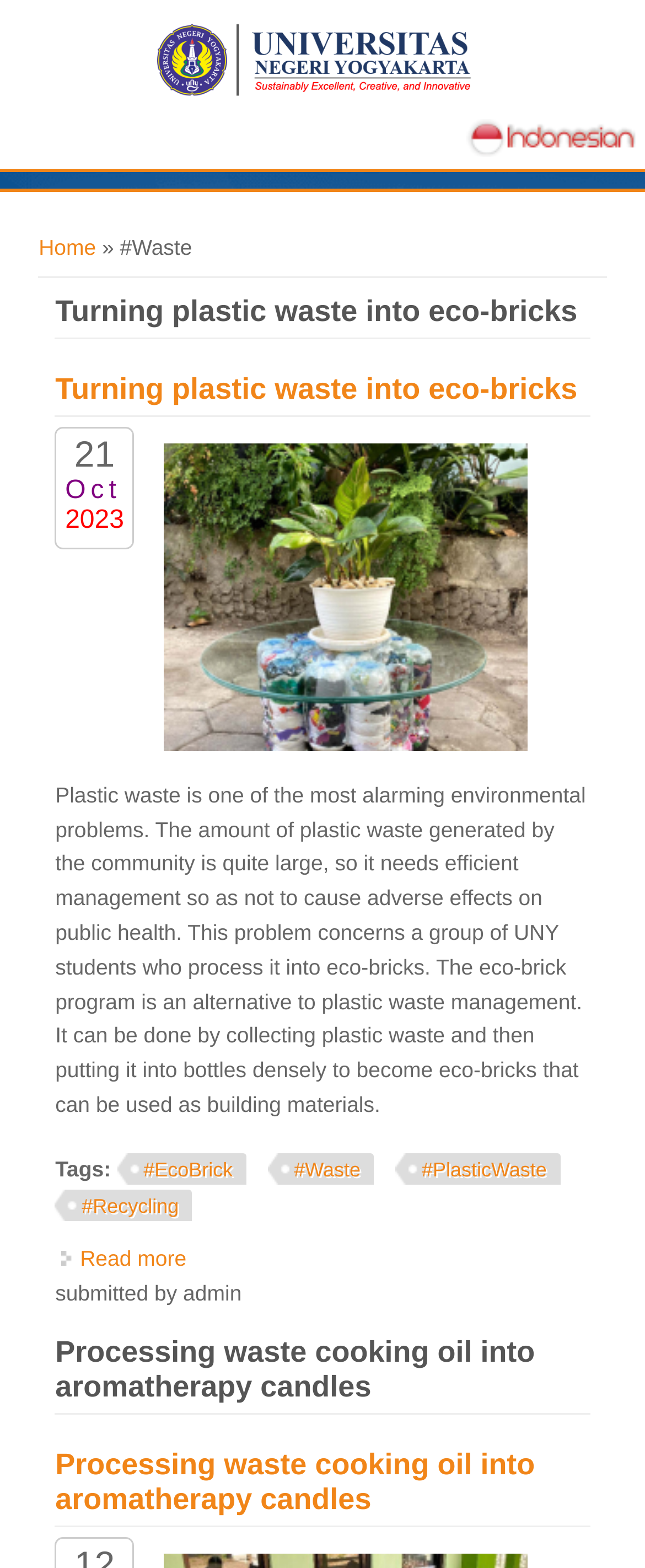What is the author of the first article?
Using the information from the image, answer the question thoroughly.

I found the author of the first article by looking at the static text element with text content 'submitted by admin' inside the article element.